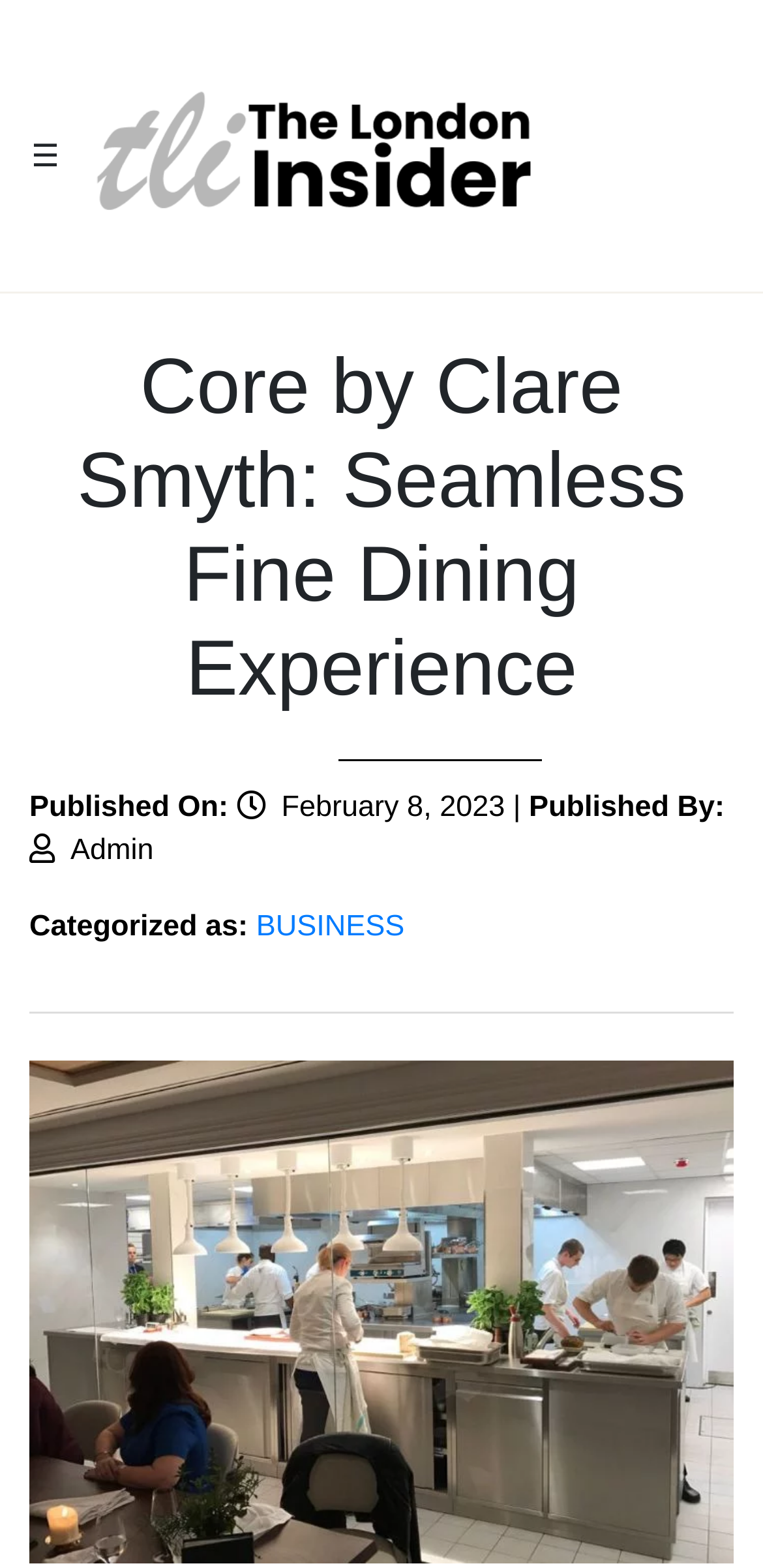Determine the coordinates of the bounding box for the clickable area needed to execute this instruction: "Click the menu button".

[0.128, 0.048, 0.162, 0.069]